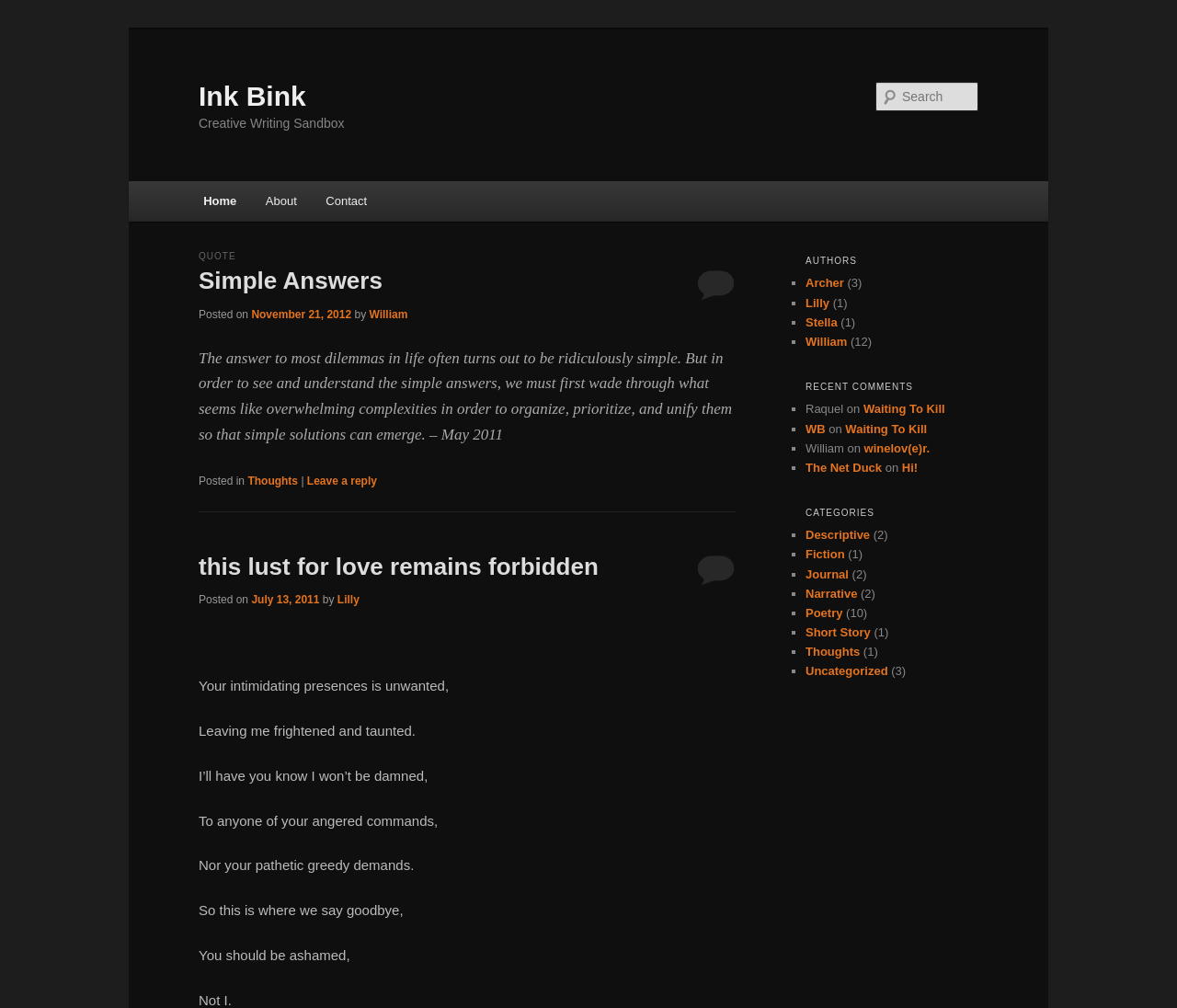Please provide the bounding box coordinates for the UI element as described: "Journal". The coordinates must be four floats between 0 and 1, represented as [left, top, right, bottom].

[0.684, 0.563, 0.721, 0.576]